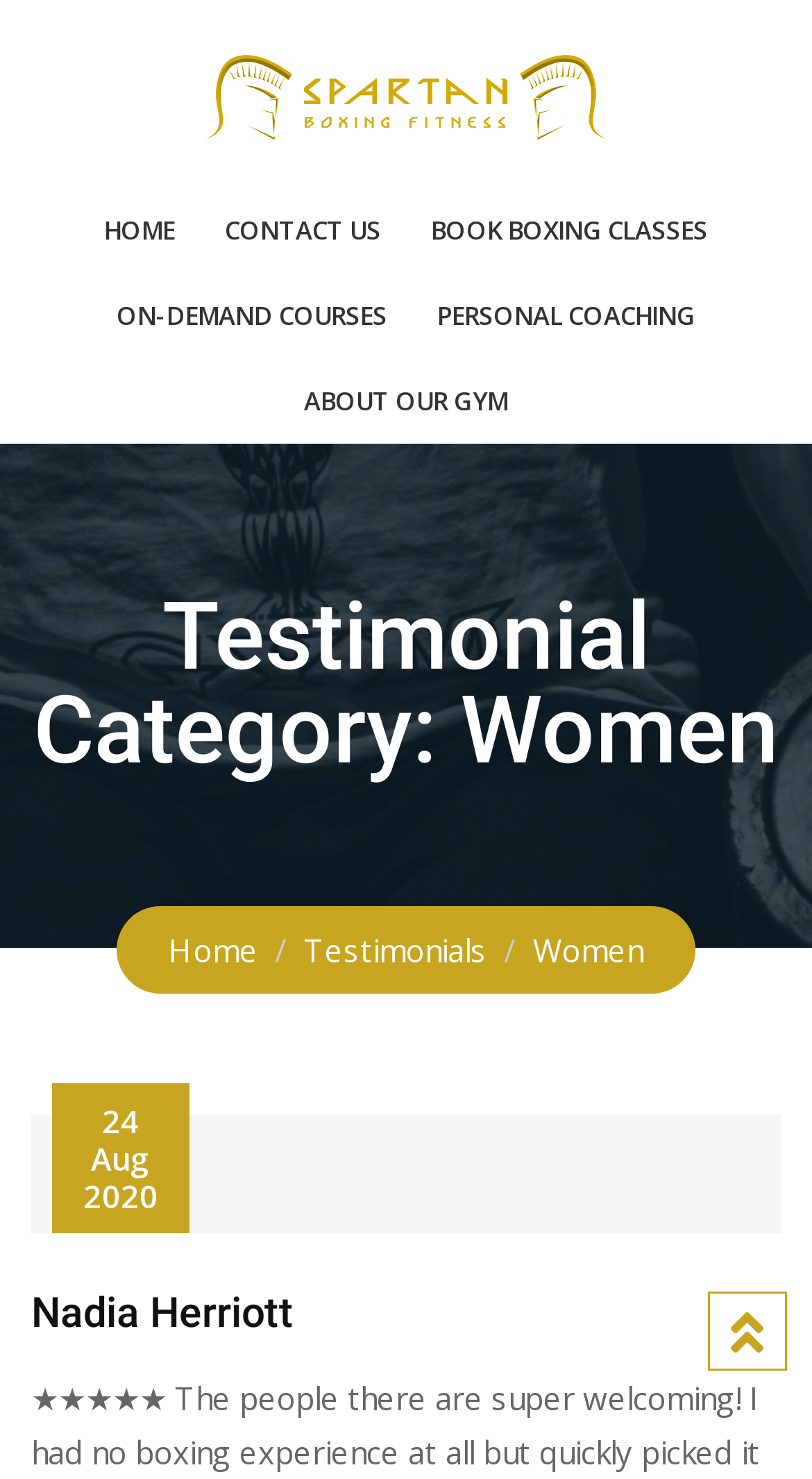Given the description of the UI element: "BOOK BOXING CLASSES", predict the bounding box coordinates in the form of [left, top, right, bottom], with each value being a float between 0 and 1.

[0.505, 0.127, 0.897, 0.185]